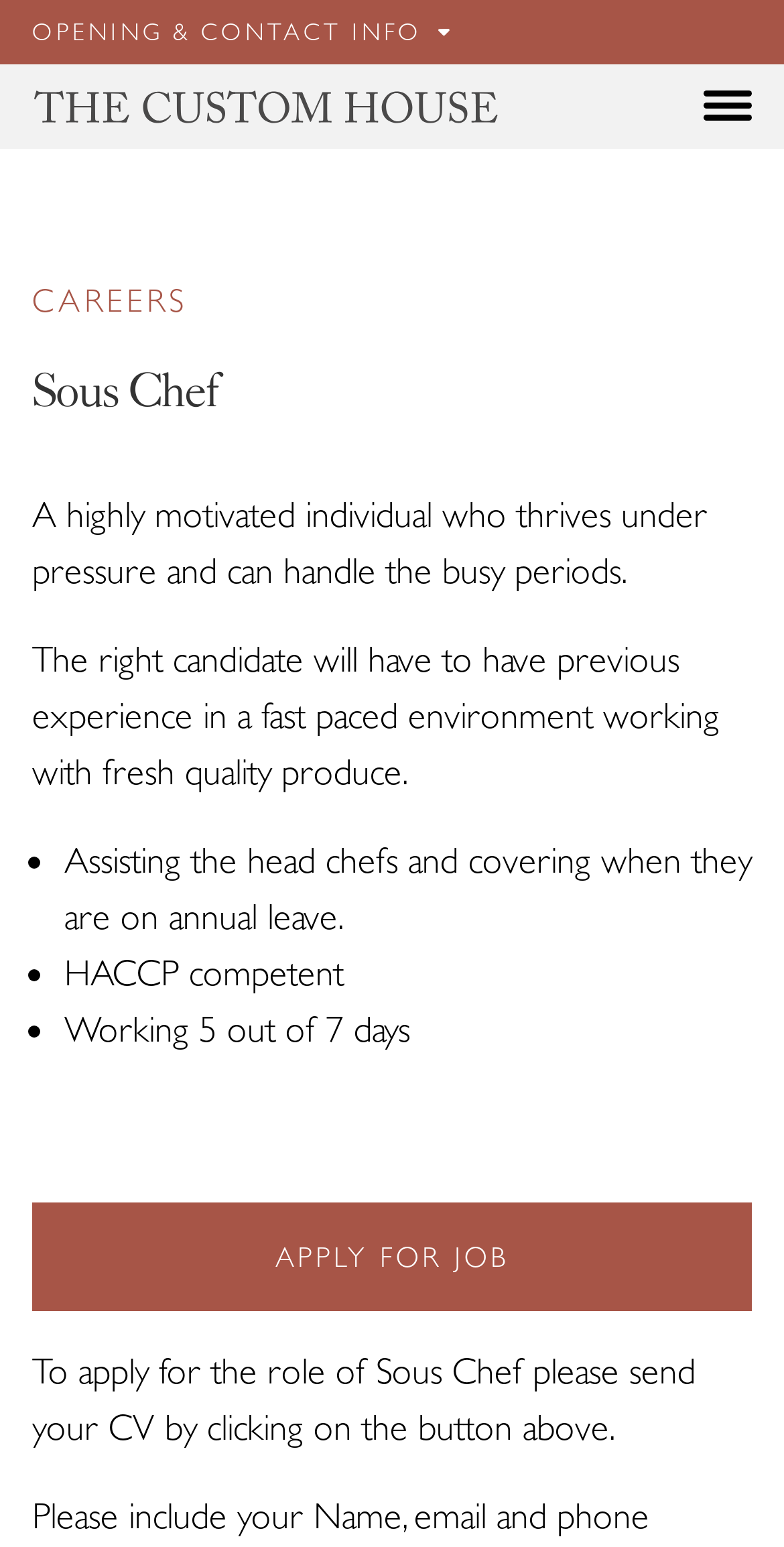Can you find the bounding box coordinates for the element that needs to be clicked to execute this instruction: "Open navigation"? The coordinates should be given as four float numbers between 0 and 1, i.e., [left, top, right, bottom].

[0.897, 0.059, 0.959, 0.079]